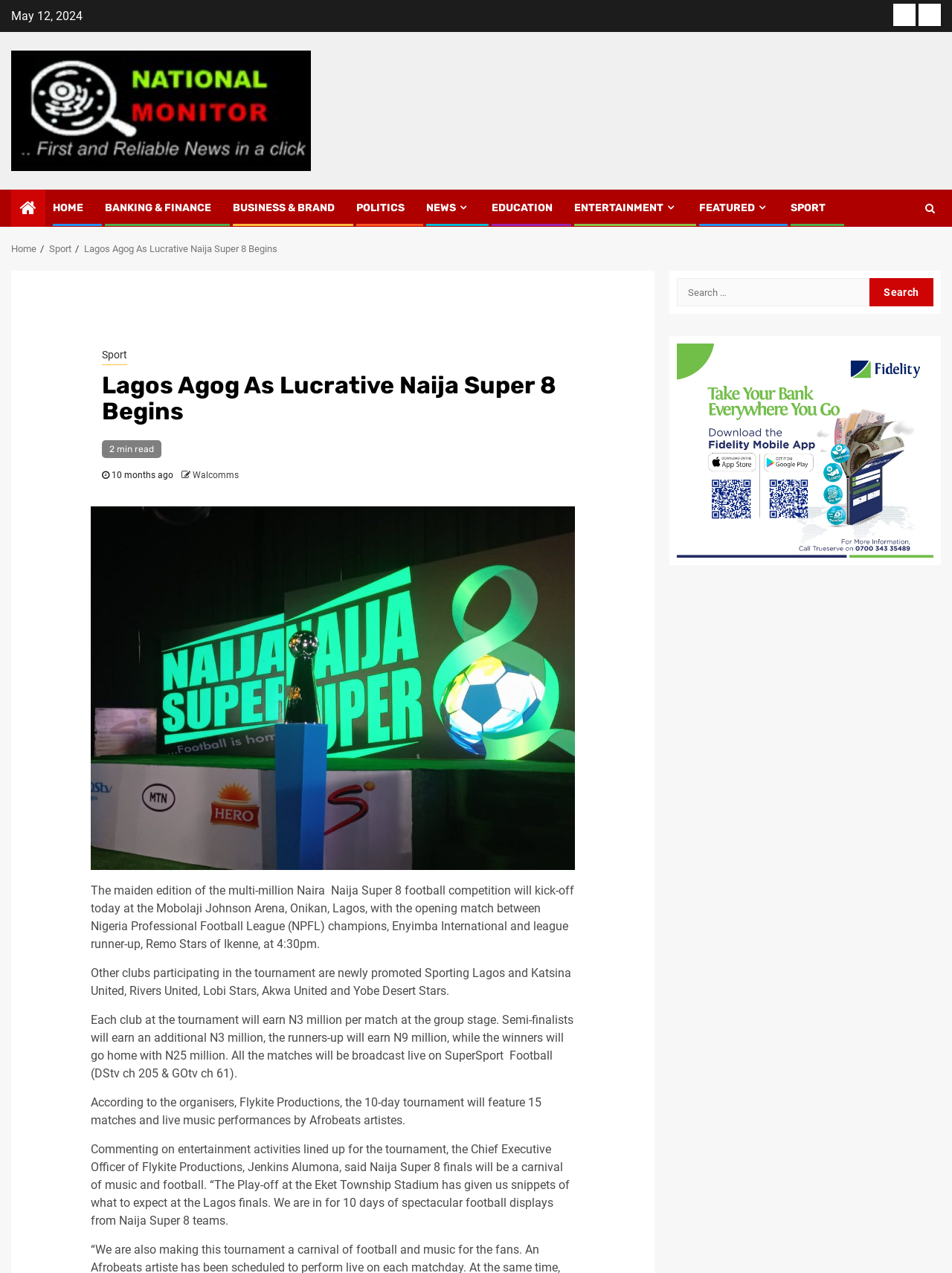Extract the bounding box coordinates for the HTML element that matches this description: "Business & Brand". The coordinates should be four float numbers between 0 and 1, i.e., [left, top, right, bottom].

[0.245, 0.158, 0.352, 0.168]